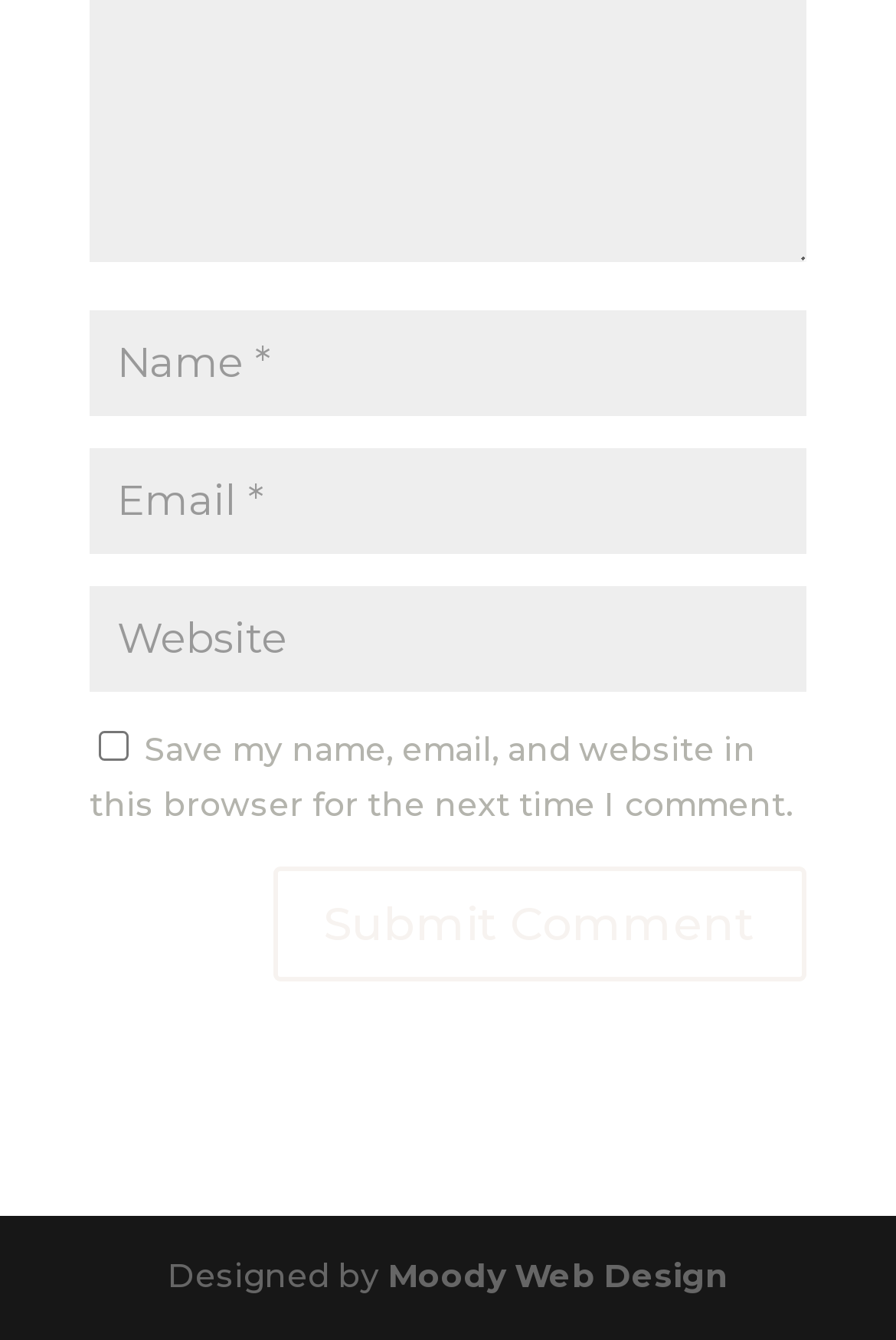Provide the bounding box coordinates in the format (top-left x, top-left y, bottom-right x, bottom-right y). All values are floating point numbers between 0 and 1. Determine the bounding box coordinate of the UI element described as: input value="Name *" name="author"

[0.1, 0.232, 0.9, 0.311]